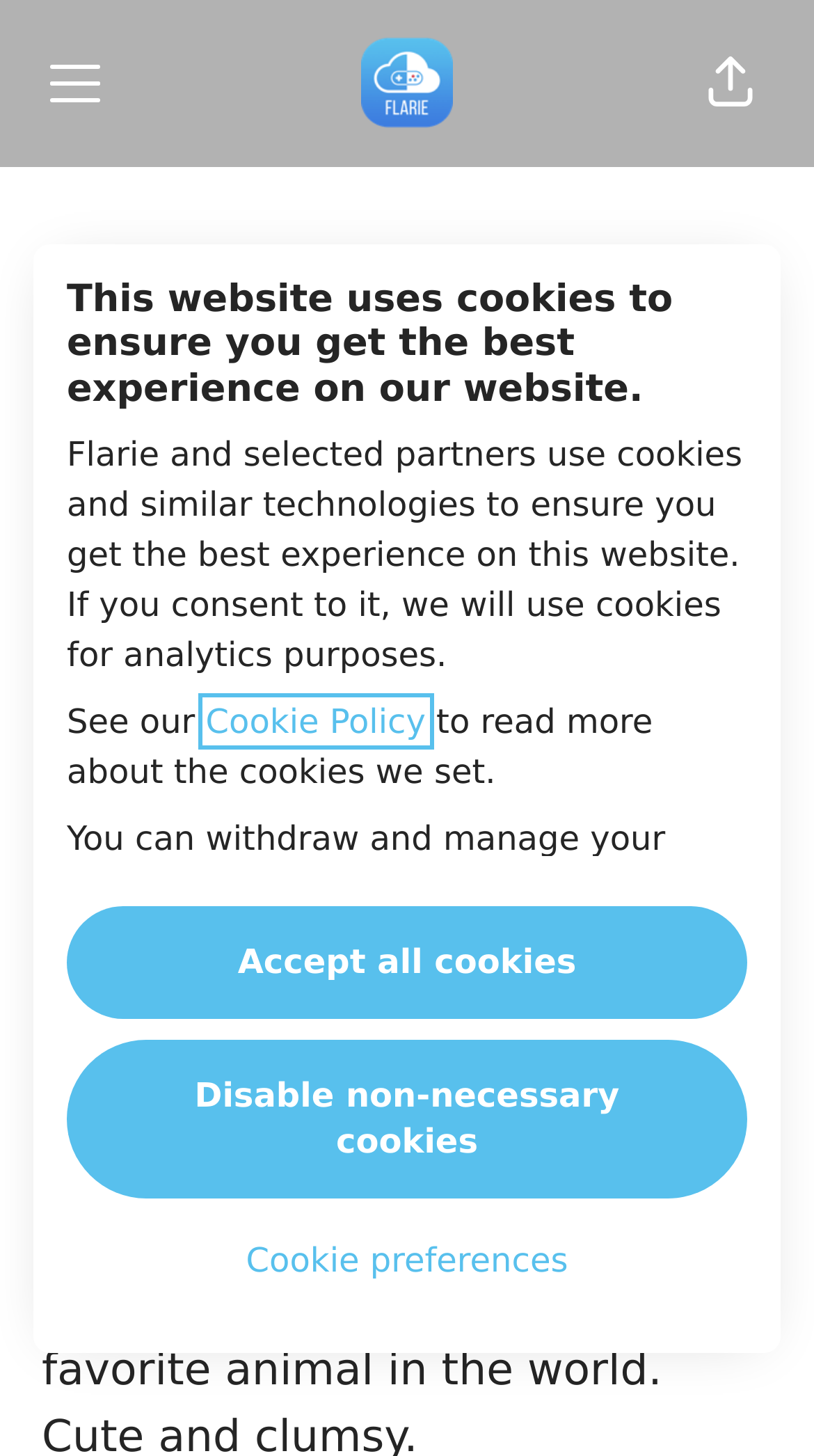Please find the bounding box coordinates of the clickable region needed to complete the following instruction: "Share this page". The bounding box coordinates must consist of four float numbers between 0 and 1, i.e., [left, top, right, bottom].

[0.826, 0.017, 0.969, 0.098]